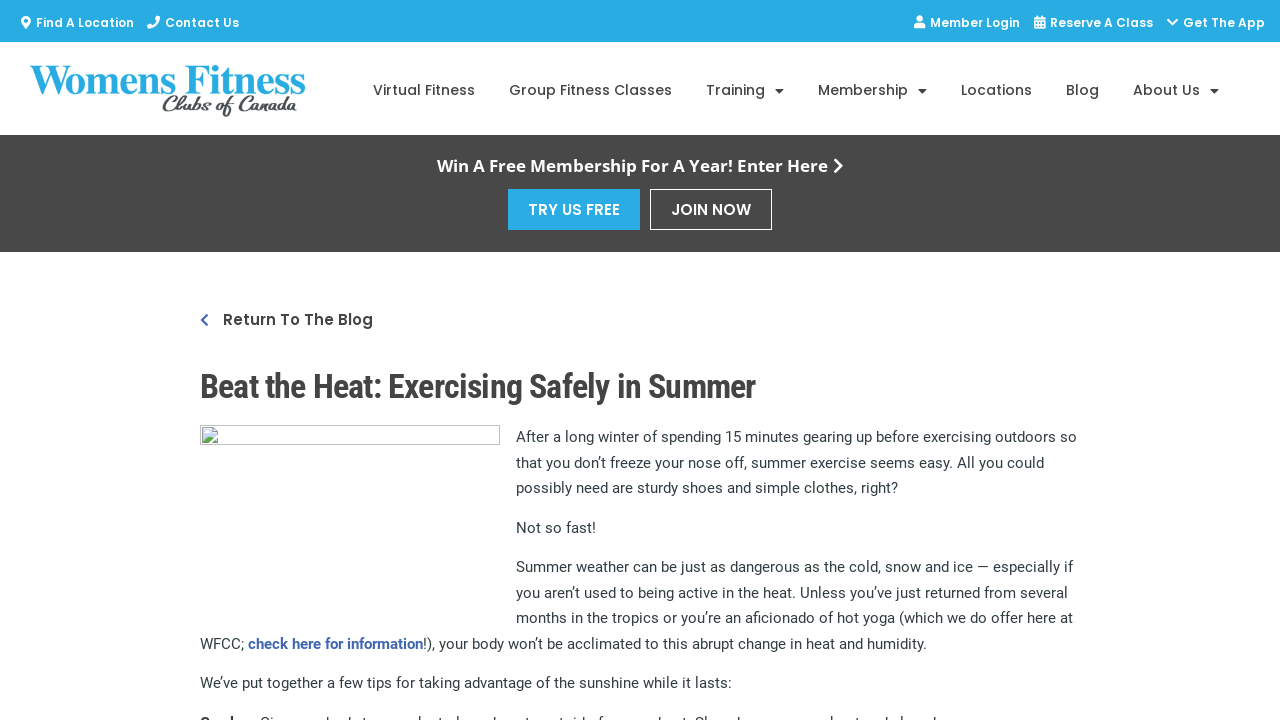Specify the bounding box coordinates of the area to click in order to execute this command: 'Enter to win a free membership'. The coordinates should consist of four float numbers ranging from 0 to 1, and should be formatted as [left, top, right, bottom].

[0.339, 0.216, 0.661, 0.245]